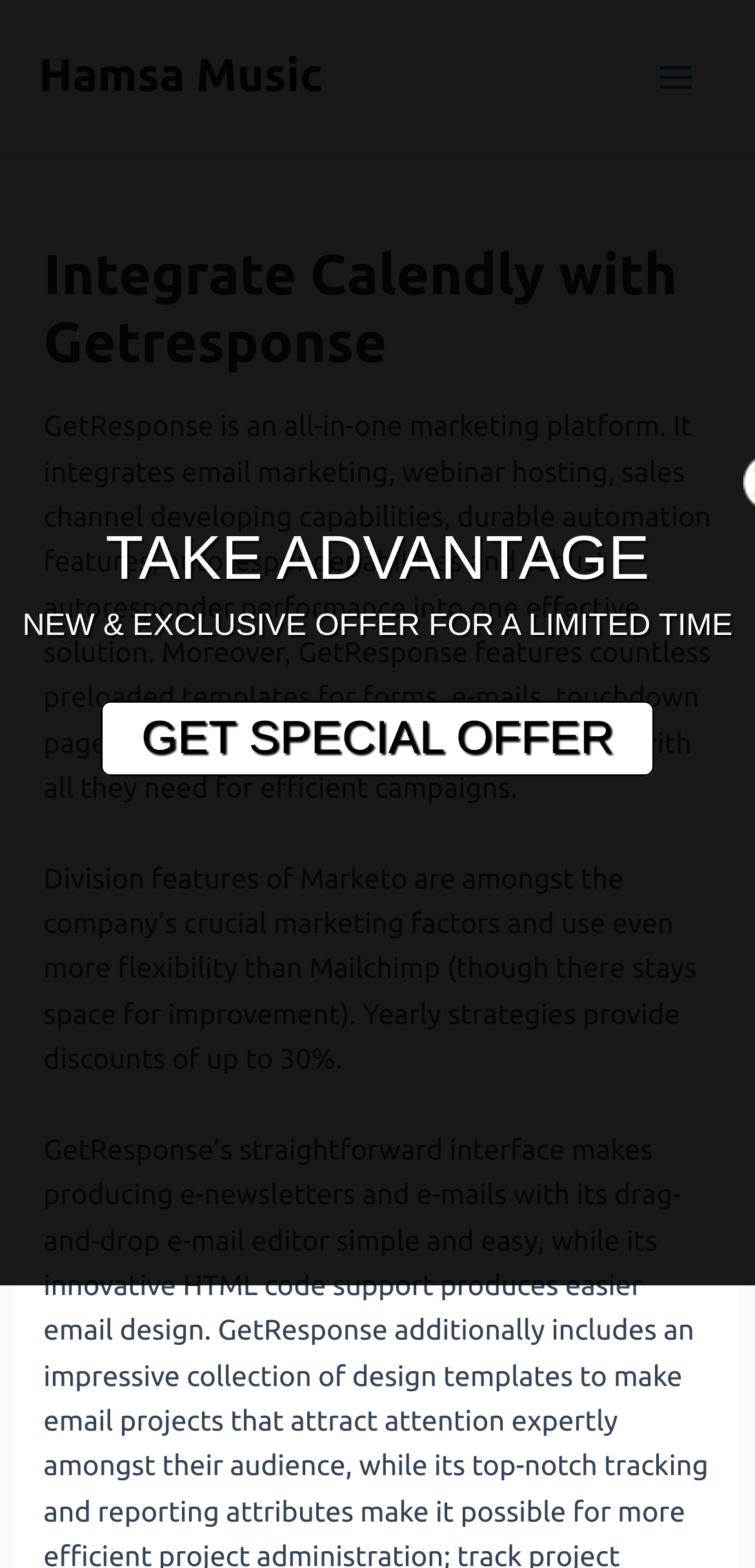Given the element description, predict the bounding box coordinates in the format (top-left x, top-left y, bottom-right x, bottom-right y), using floating point numbers between 0 and 1: GET SPECIAL OFFER

[0.133, 0.447, 0.867, 0.495]